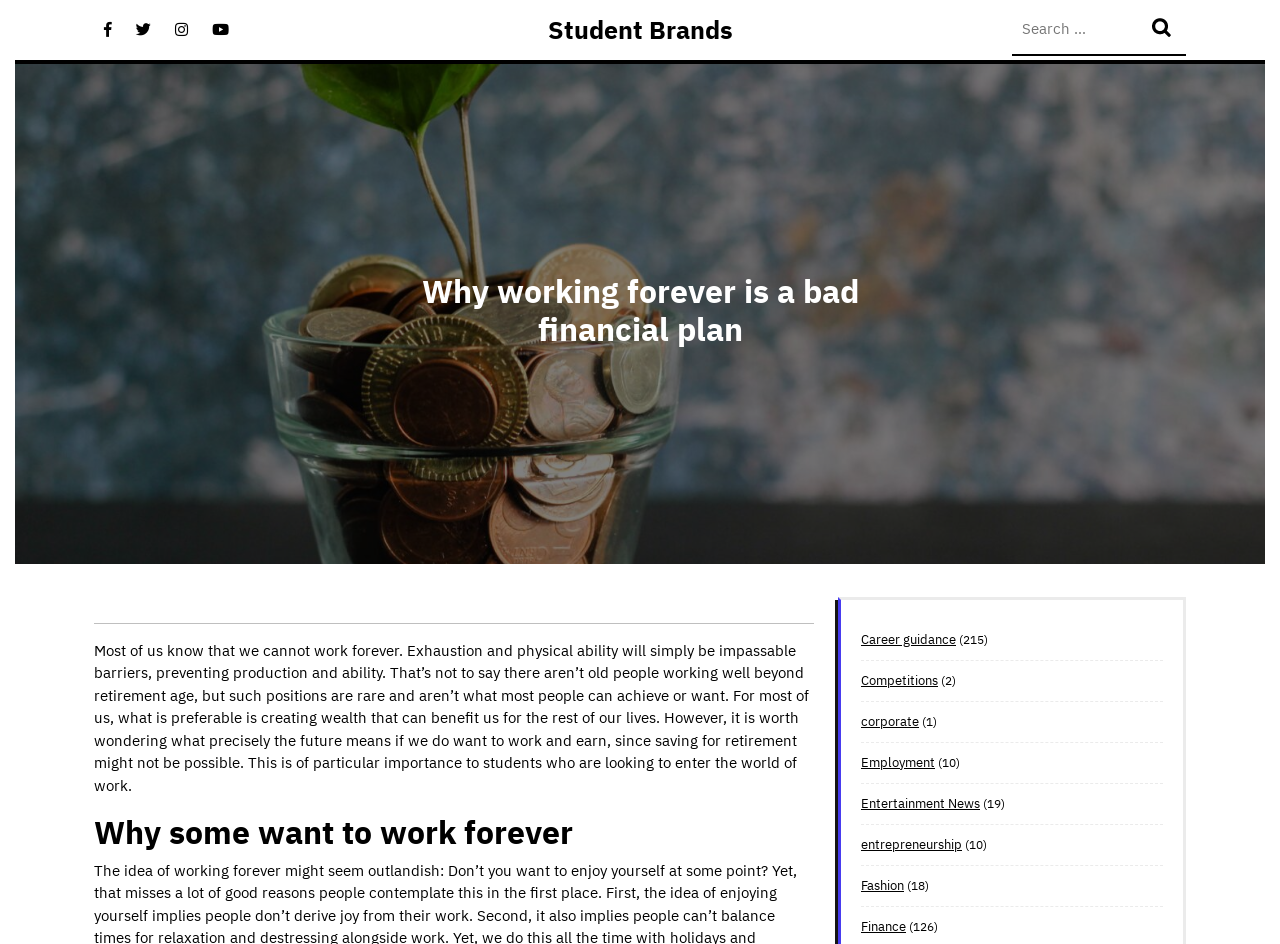Identify the bounding box coordinates of the clickable region to carry out the given instruction: "Read about why working forever is a bad financial plan".

[0.305, 0.288, 0.695, 0.369]